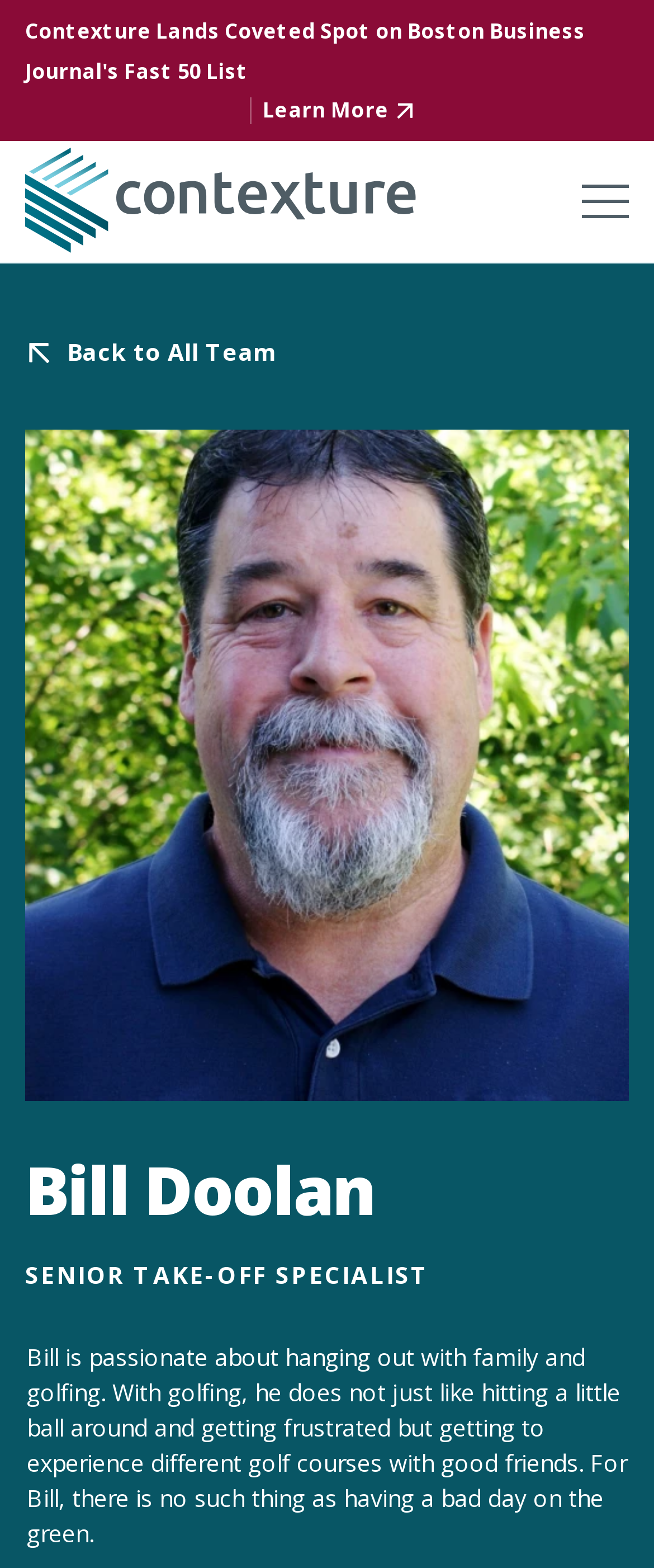Based on the image, please elaborate on the answer to the following question:
What is the profession of Bill Doolan?

I found the answer by examining the heading element with the text 'SENIOR TAKE-OFF SPECIALIST' which is located below the name 'Bill Doolan', suggesting that it is his profession or title.